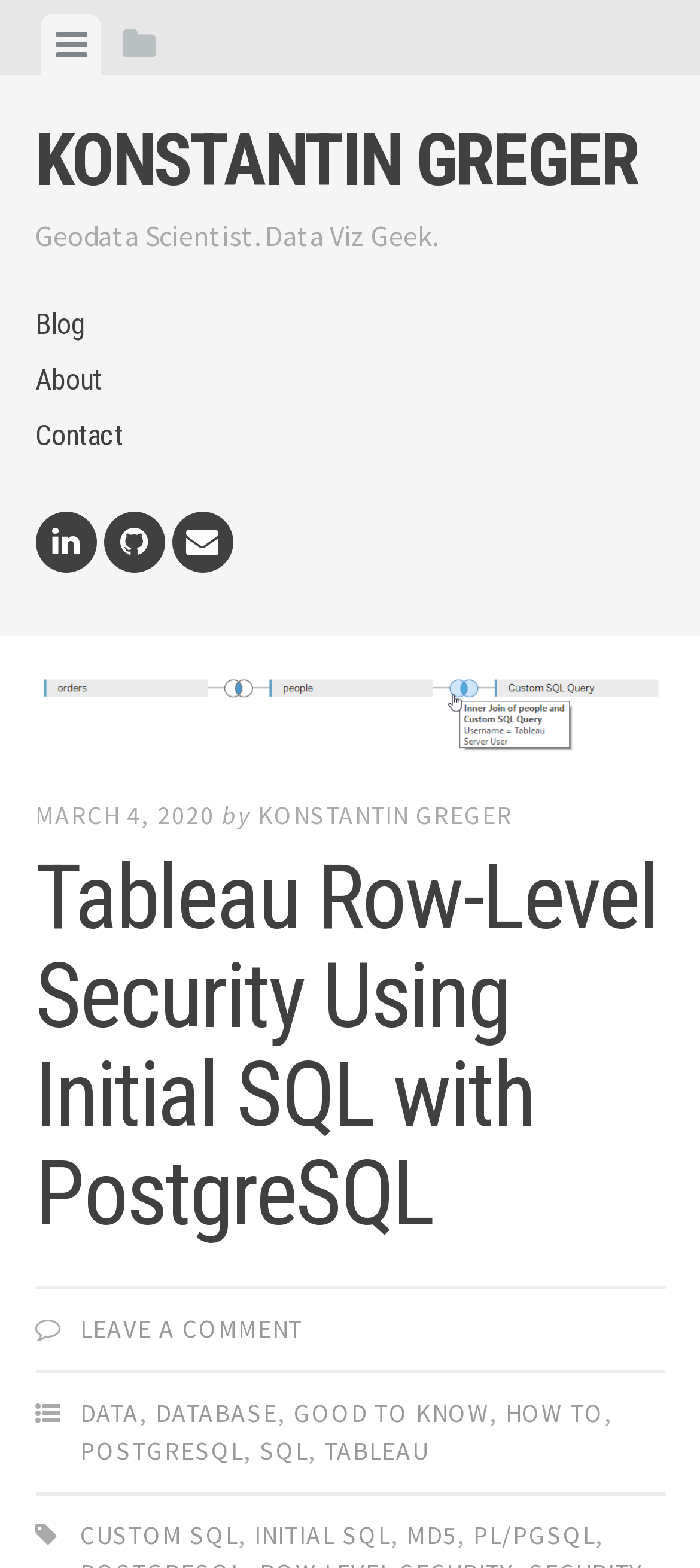How many social media links are present on the webpage?
Answer the question in as much detail as possible.

The webpage contains three social media links: LinkedIn, GitHub, and Email, which are represented by their respective icons.